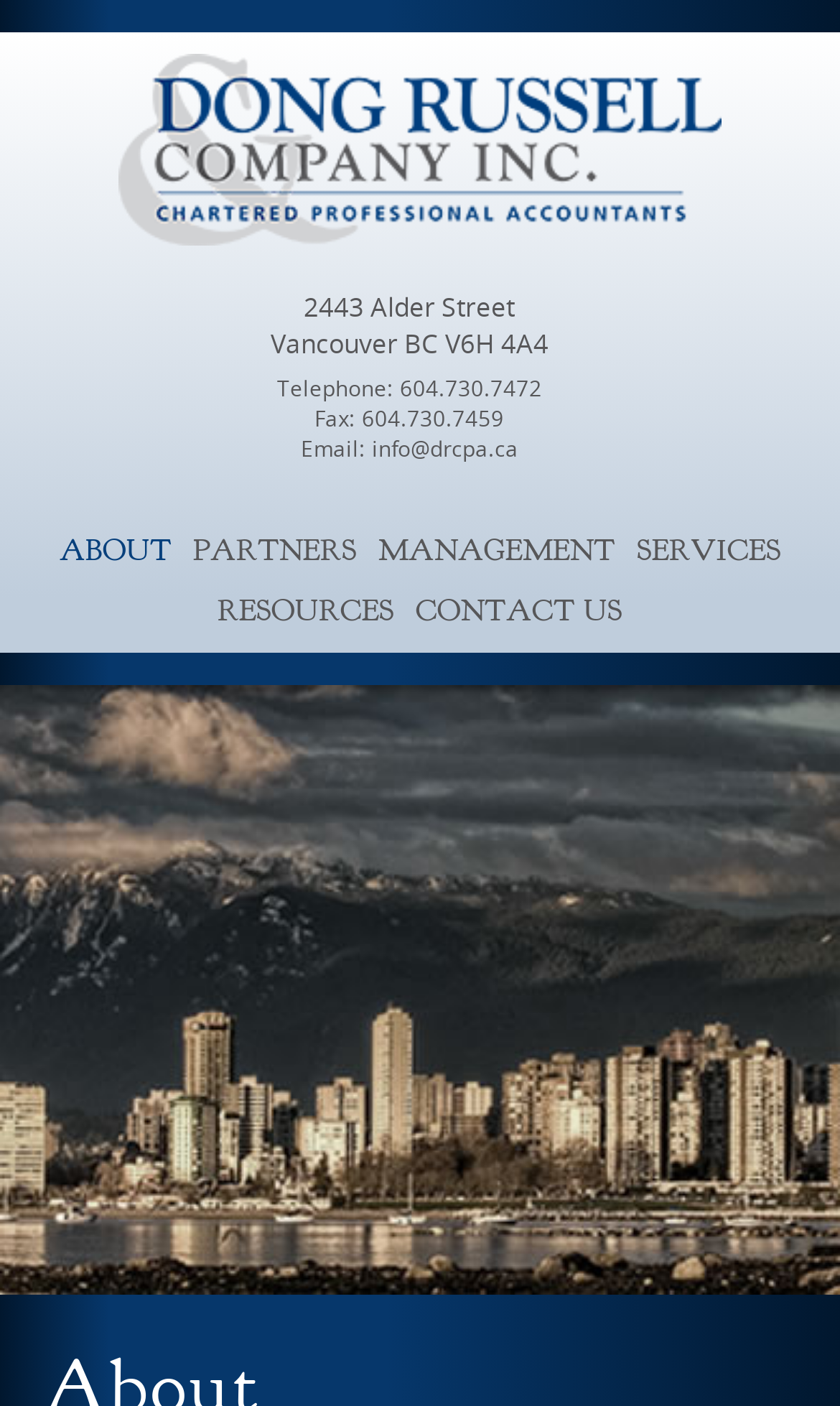Please answer the following question using a single word or phrase: 
What services does Dong Russell & Company Inc. provide?

Audit, review engagement, and taxation services